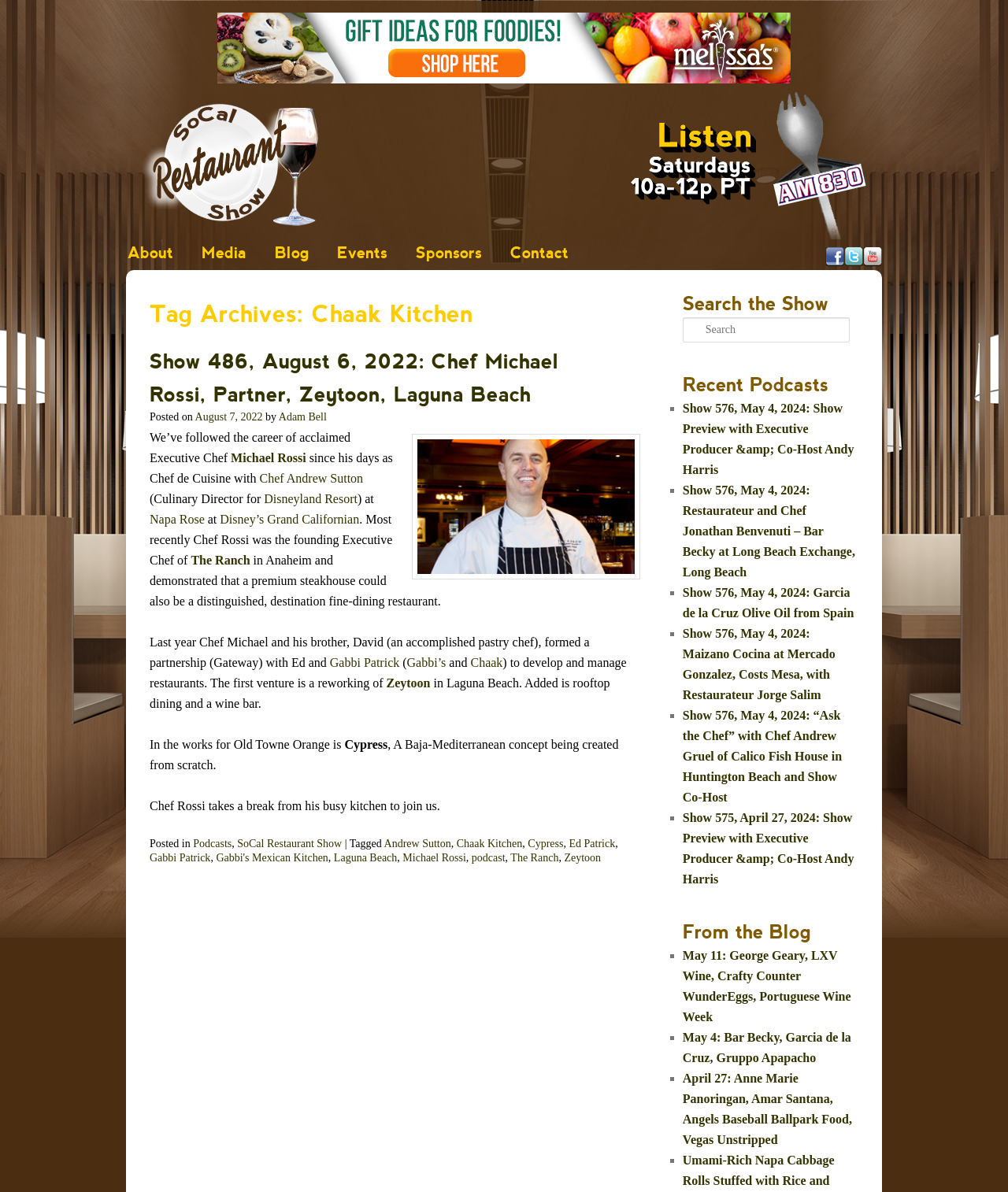Use a single word or phrase to respond to the question:
What is the name of the restaurant show?

SoCal Restaurant Show